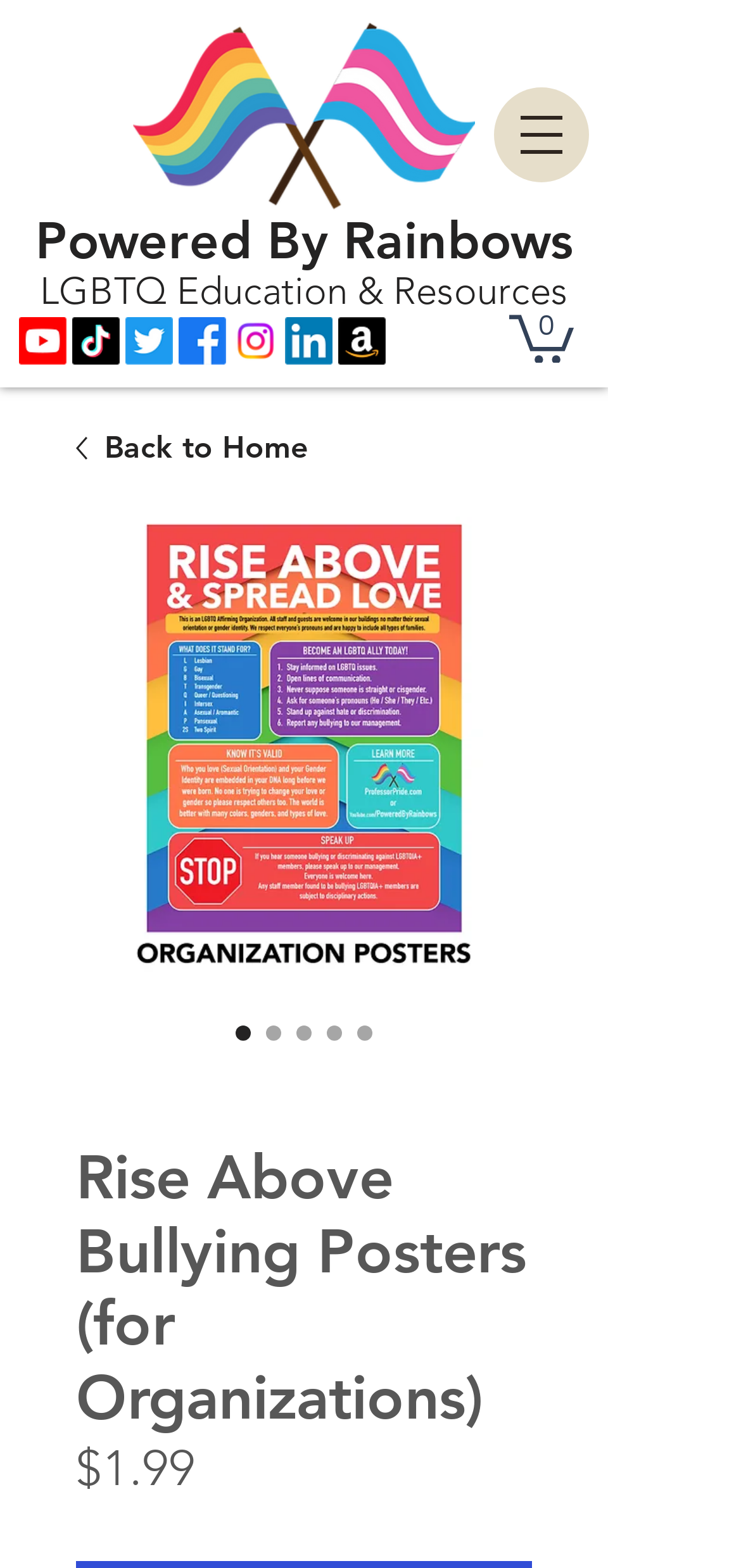Identify the main heading of the webpage and provide its text content.

Powered By Rainbows